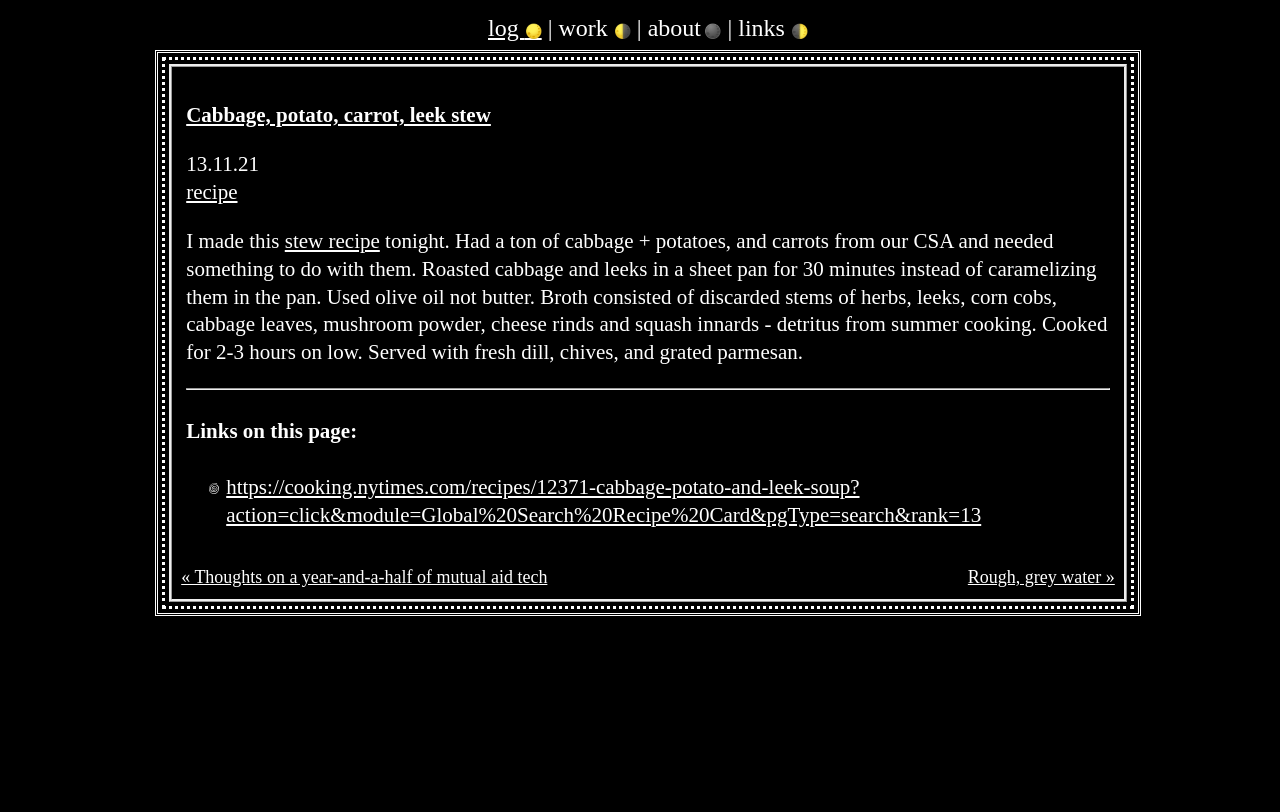How many links are there in the article?
Based on the screenshot, give a detailed explanation to answer the question.

There are five links in the article: 'stew recipe', 'recipe', 'https://cooking.nytimes.com/recipes/12371-cabbage-potato-and-leek-soup...', '« Thoughts on a year-and-a-half of mutual aid tech', and 'Rough, grey water »'.